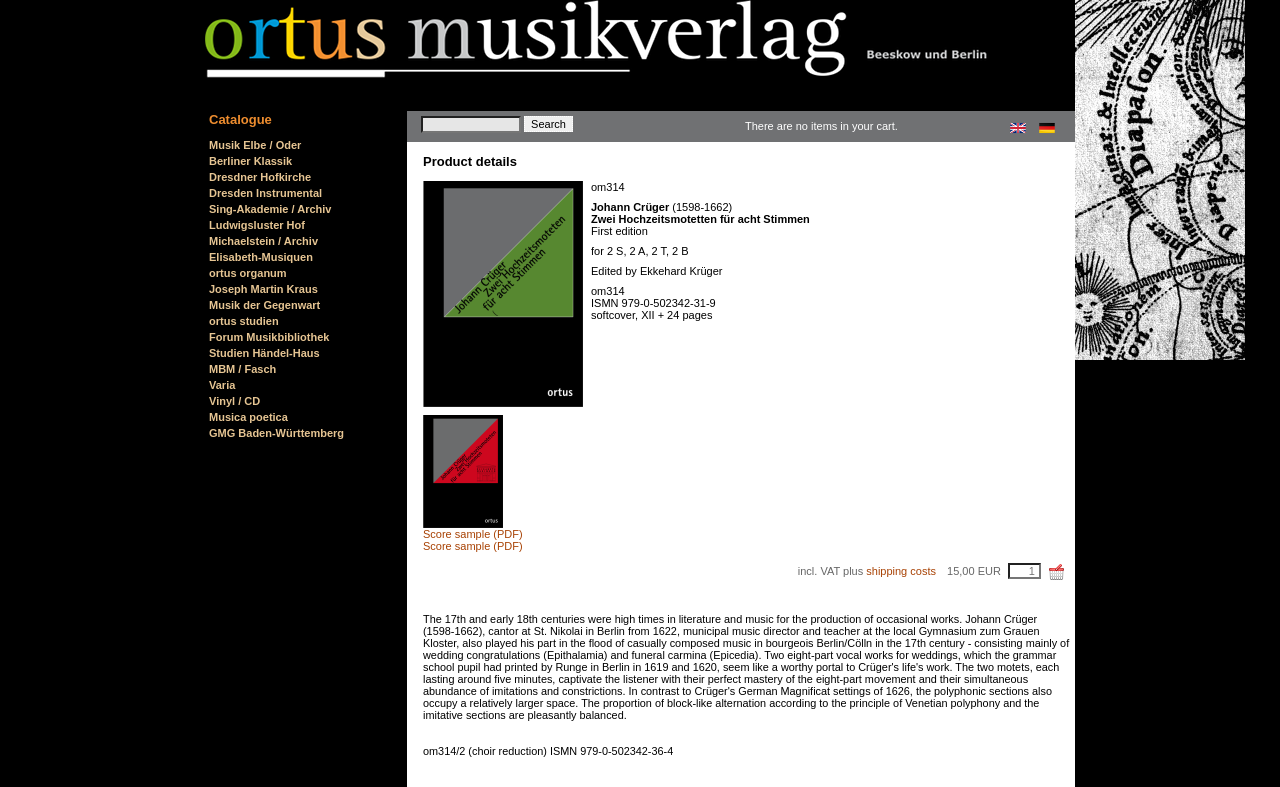Find the bounding box coordinates for the area that should be clicked to accomplish the instruction: "Add to cart".

[0.816, 0.715, 0.836, 0.738]